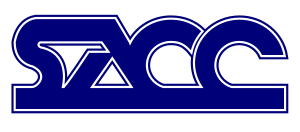Describe the image thoroughly.

The image features the logo of the Sexual Assault Crisis Centre (SACC), which is presented in a blue and white color scheme. The logo incorporates the acronym "SACC," emphasizing its role as a support organization for individuals affected by sexual violence. Located in Windsor, Ontario, the centre offers crucial services such as counseling to survivors, aiming to empower them in coping with the effects of trauma. The design of the logo conveys professionalism and compassion, reflecting the centre's commitment to providing a safe space for healing and support.